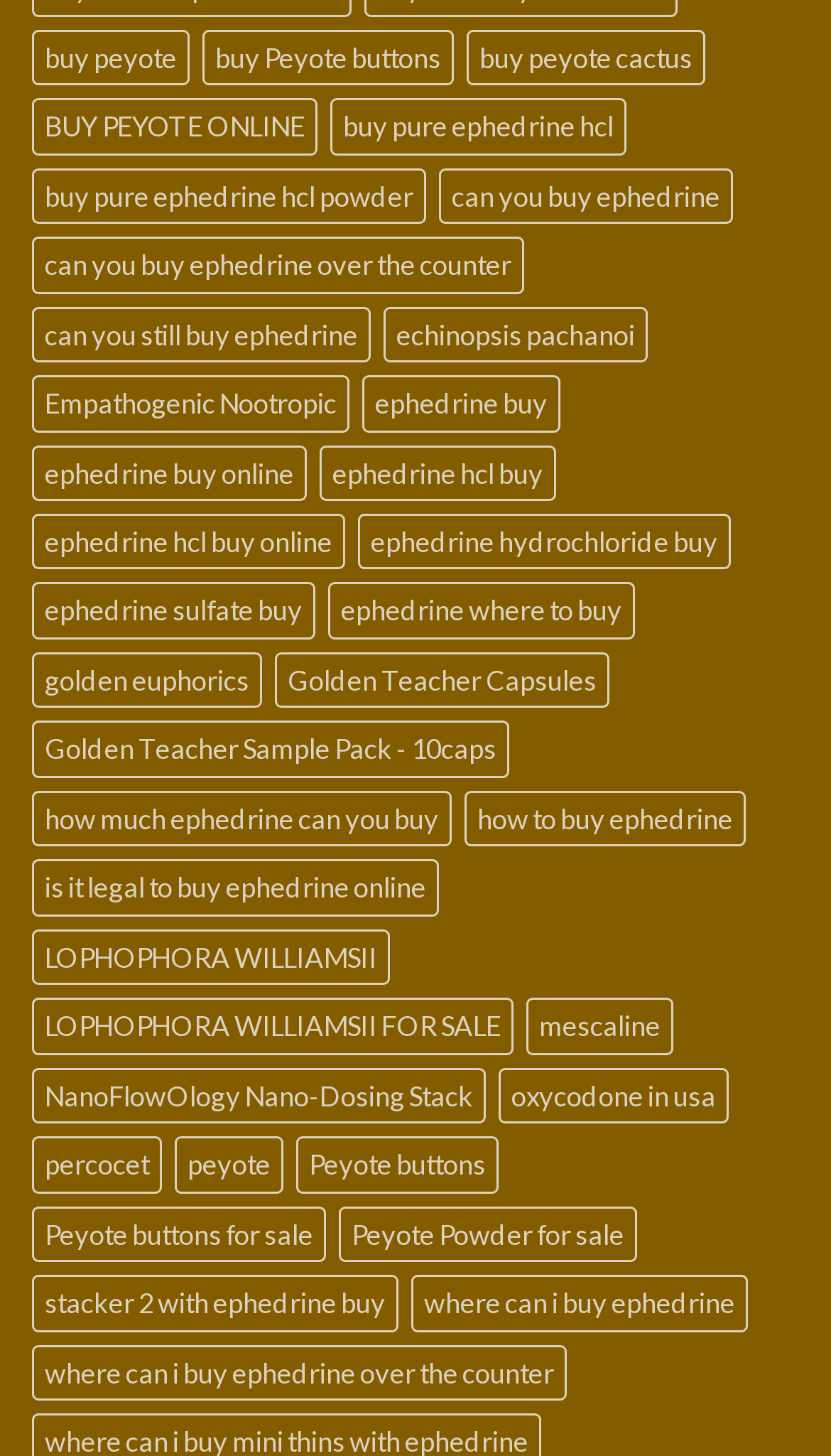Show me the bounding box coordinates of the clickable region to achieve the task as per the instruction: "explore empathogenic nootropic".

[0.038, 0.258, 0.421, 0.297]